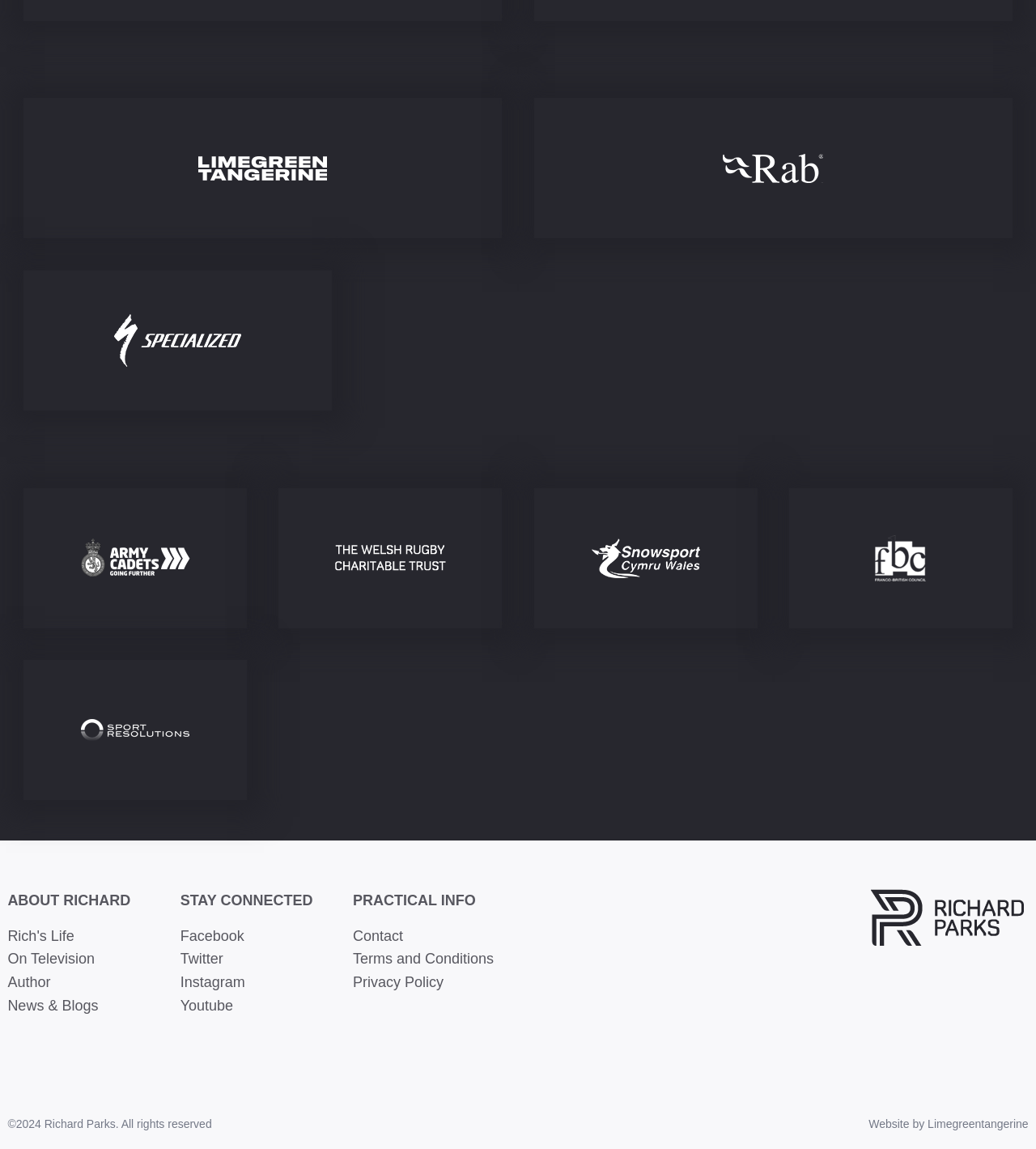With reference to the screenshot, provide a detailed response to the question below:
What is the copyright year of Richard's website?

I found a static text element at the bottom of the page with the text '©2024 Richard Parks. All rights reserved', indicating that the copyright year of Richard's website is 2024.